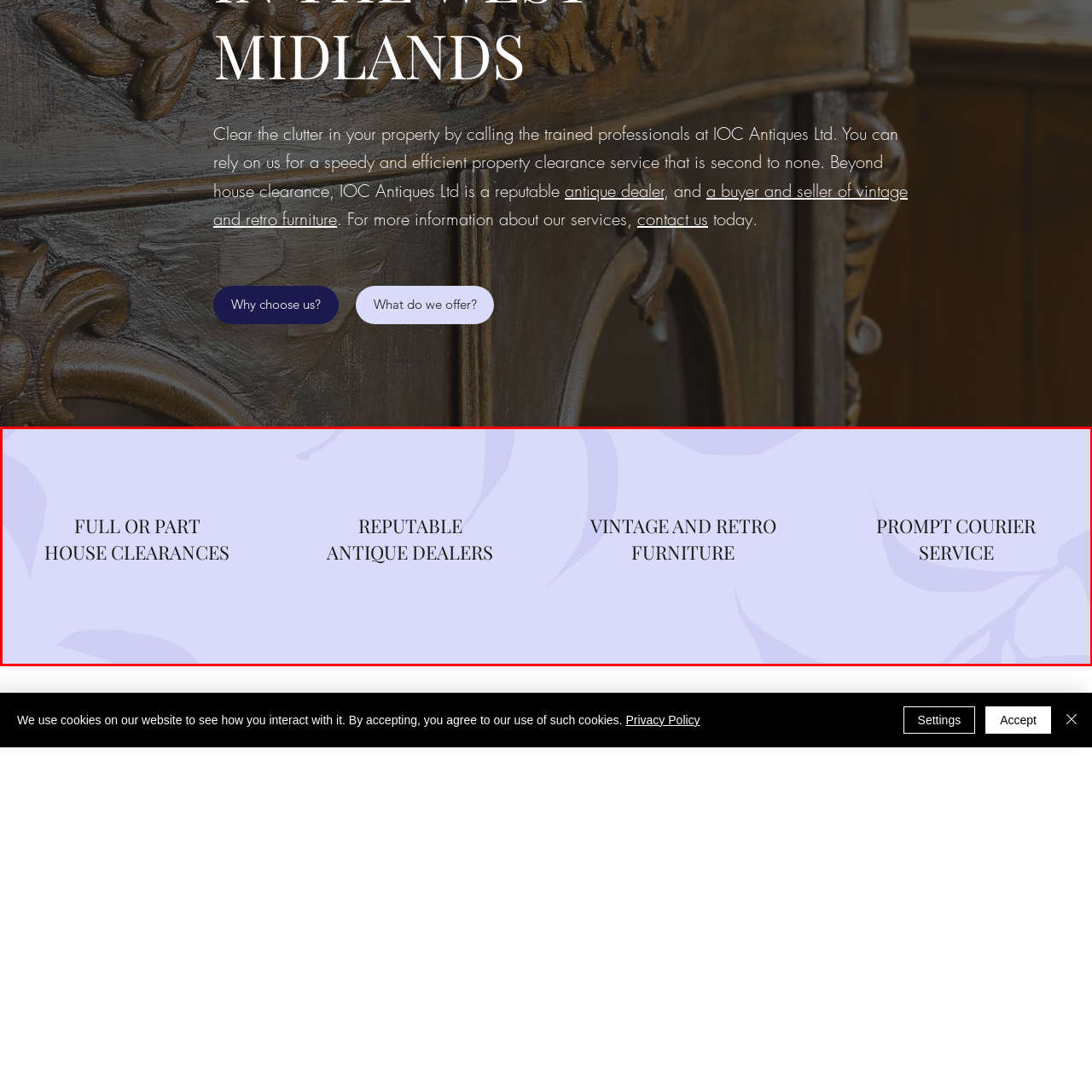Direct your gaze to the image circumscribed by the red boundary and deliver a thorough answer to the following question, drawing from the image's details: 
What type of font is used for the headings?

The caption describes the font used for the headings as 'elegant', which suggests that the font is refined and sophisticated.